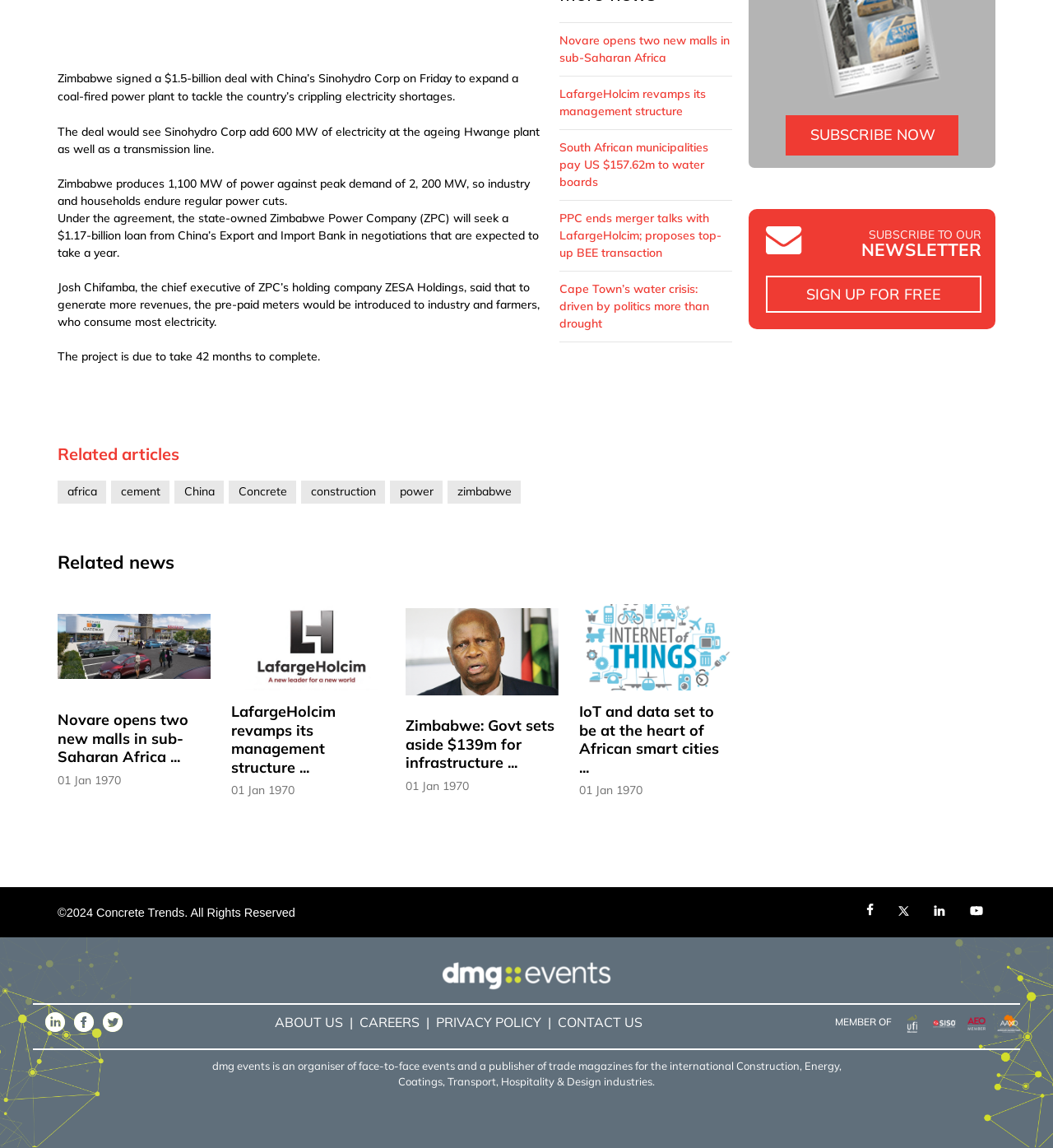Locate the bounding box of the user interface element based on this description: "SIGN UP FOR FREE".

[0.727, 0.24, 0.932, 0.273]